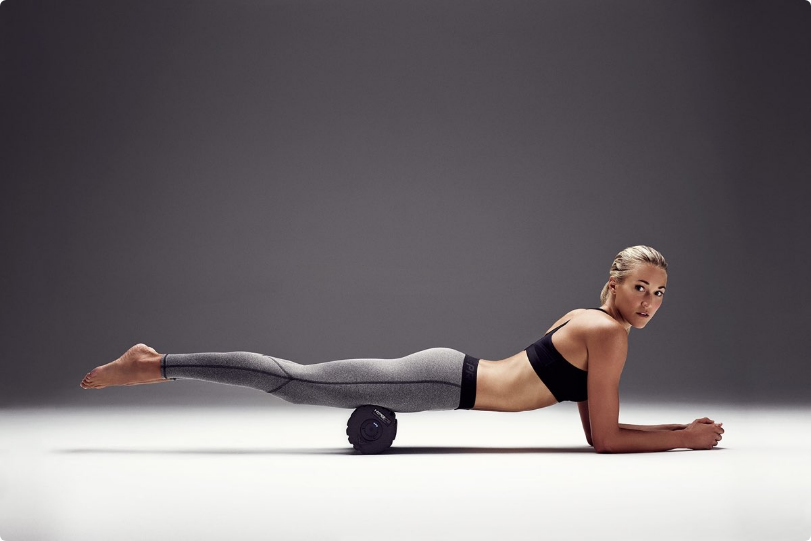What is the name of the brand attributed to the image?
Please provide a single word or phrase as your answer based on the screenshot.

Hyperice